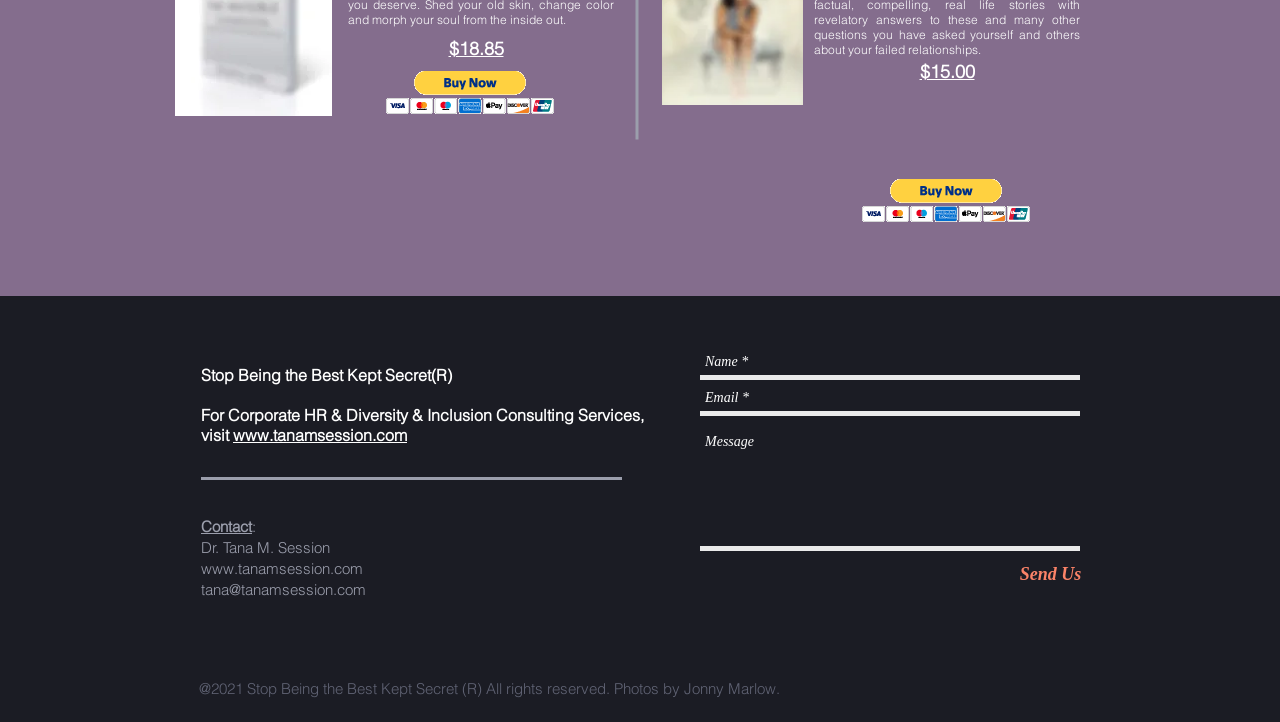Please find the bounding box for the UI component described as follows: "www.tanamsession.com".

[0.157, 0.774, 0.284, 0.801]